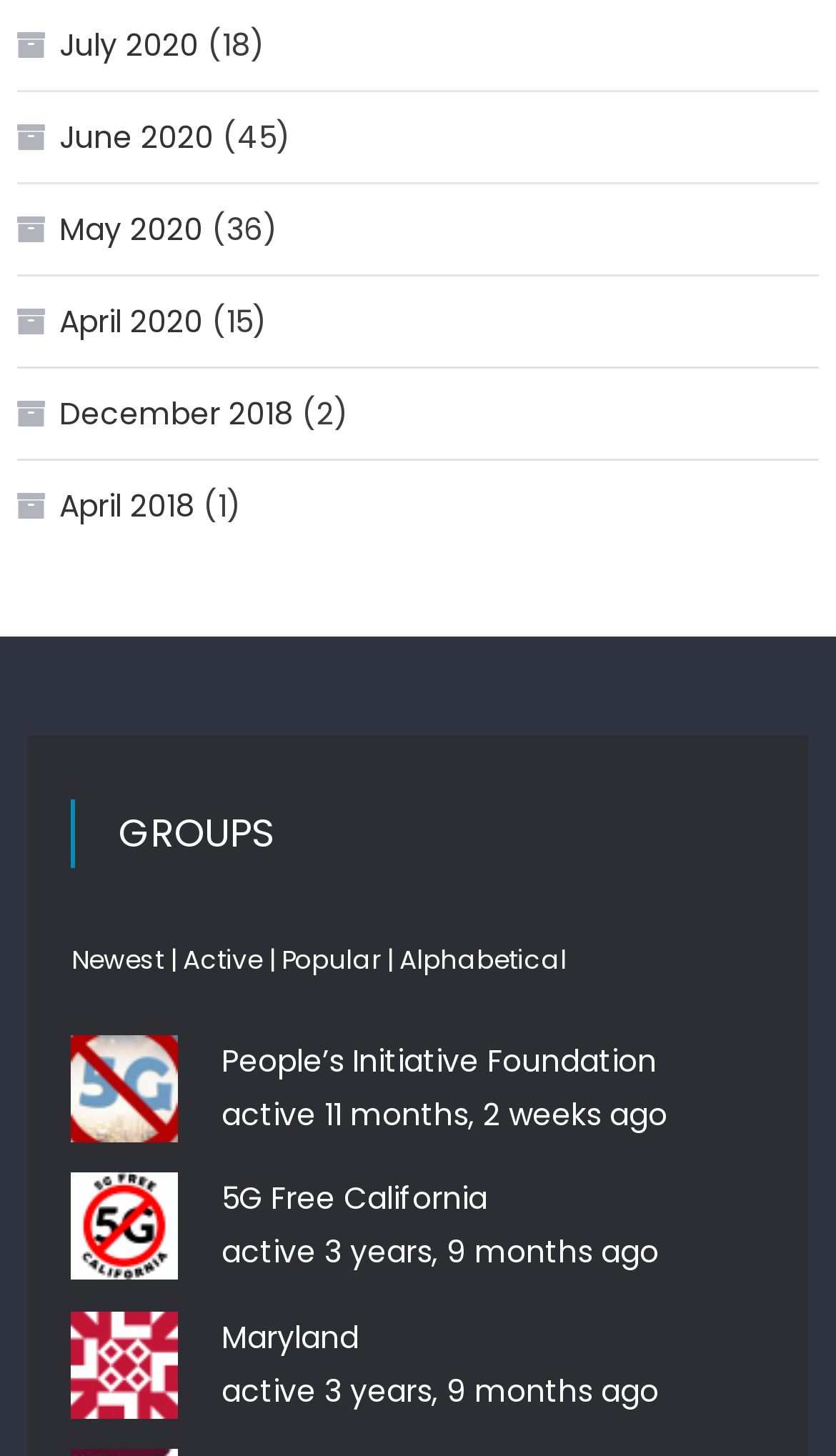Please determine the bounding box coordinates of the element's region to click in order to carry out the following instruction: "Explore Maryland". The coordinates should be four float numbers between 0 and 1, i.e., [left, top, right, bottom].

[0.265, 0.903, 0.429, 0.933]